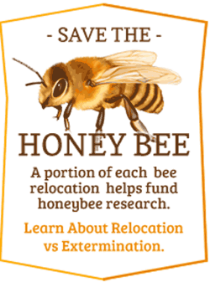Refer to the image and provide a thorough answer to this question:
What is the purpose of bee relocation?

The purpose of bee relocation is to fund honeybee research, as stated in the graphic, which emphasizes the importance of preserving these vital pollinators.